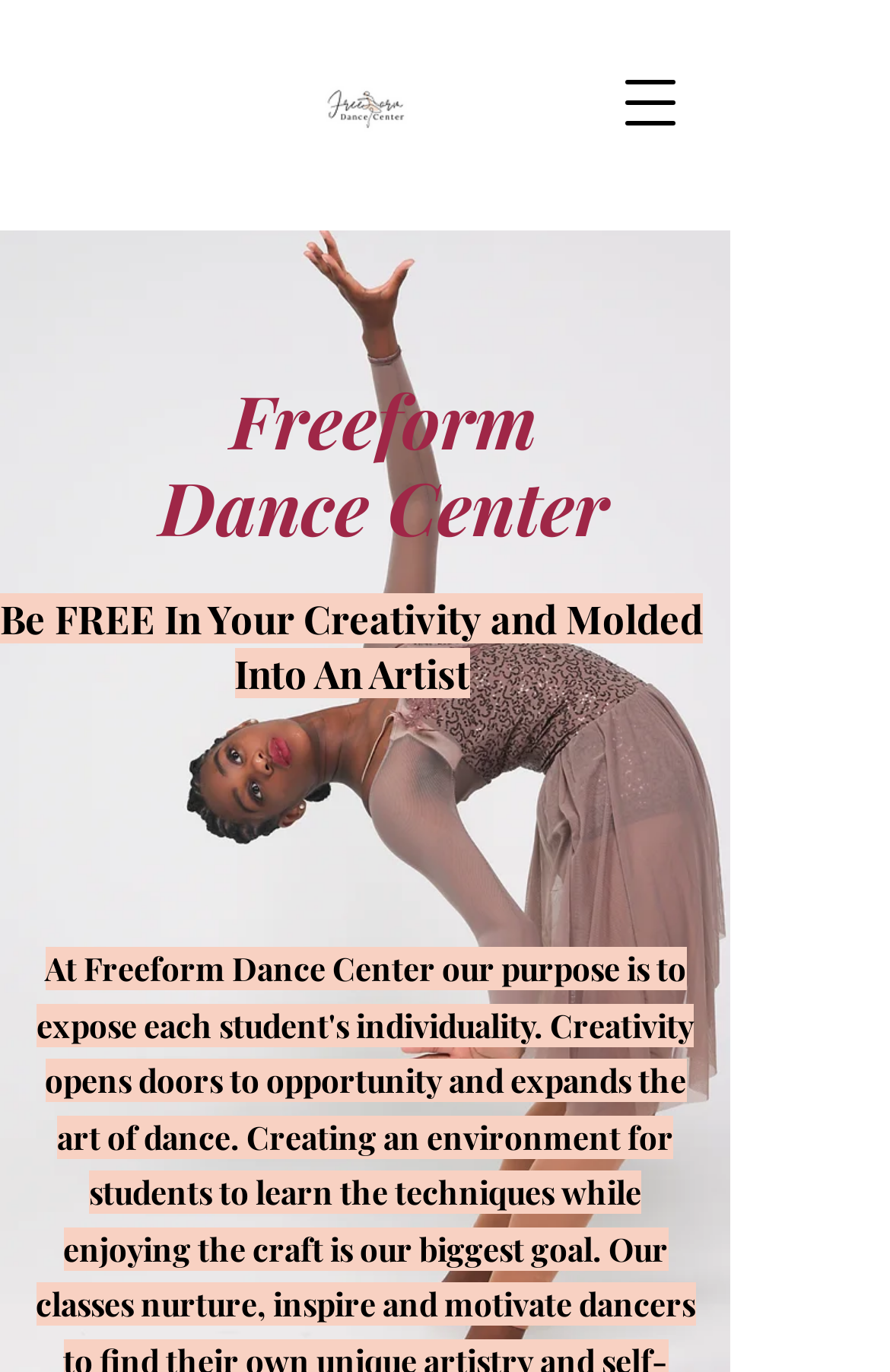Locate and extract the text of the main heading on the webpage.

Freeform Dance Center